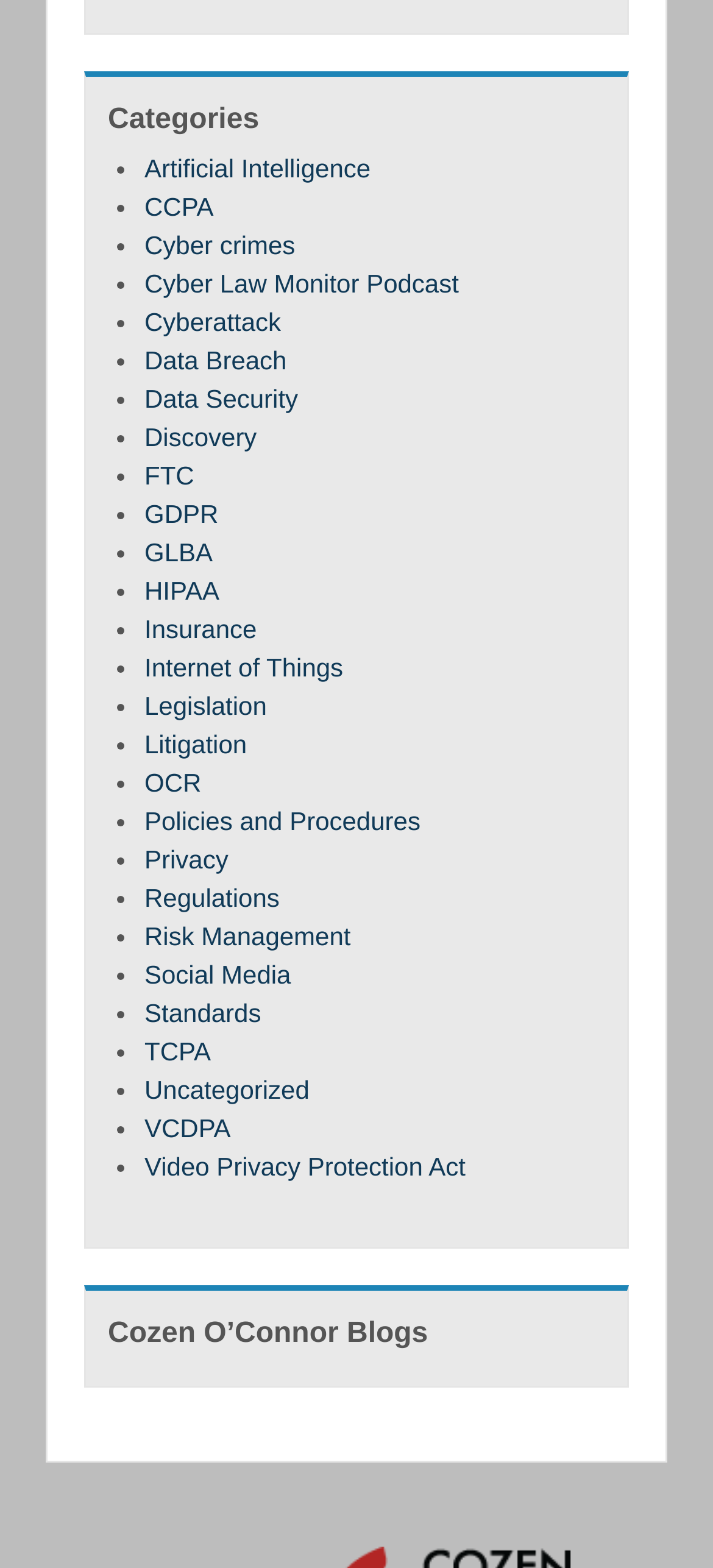Locate the bounding box coordinates of the clickable part needed for the task: "Read about Video Privacy Protection Act".

[0.203, 0.734, 0.653, 0.753]